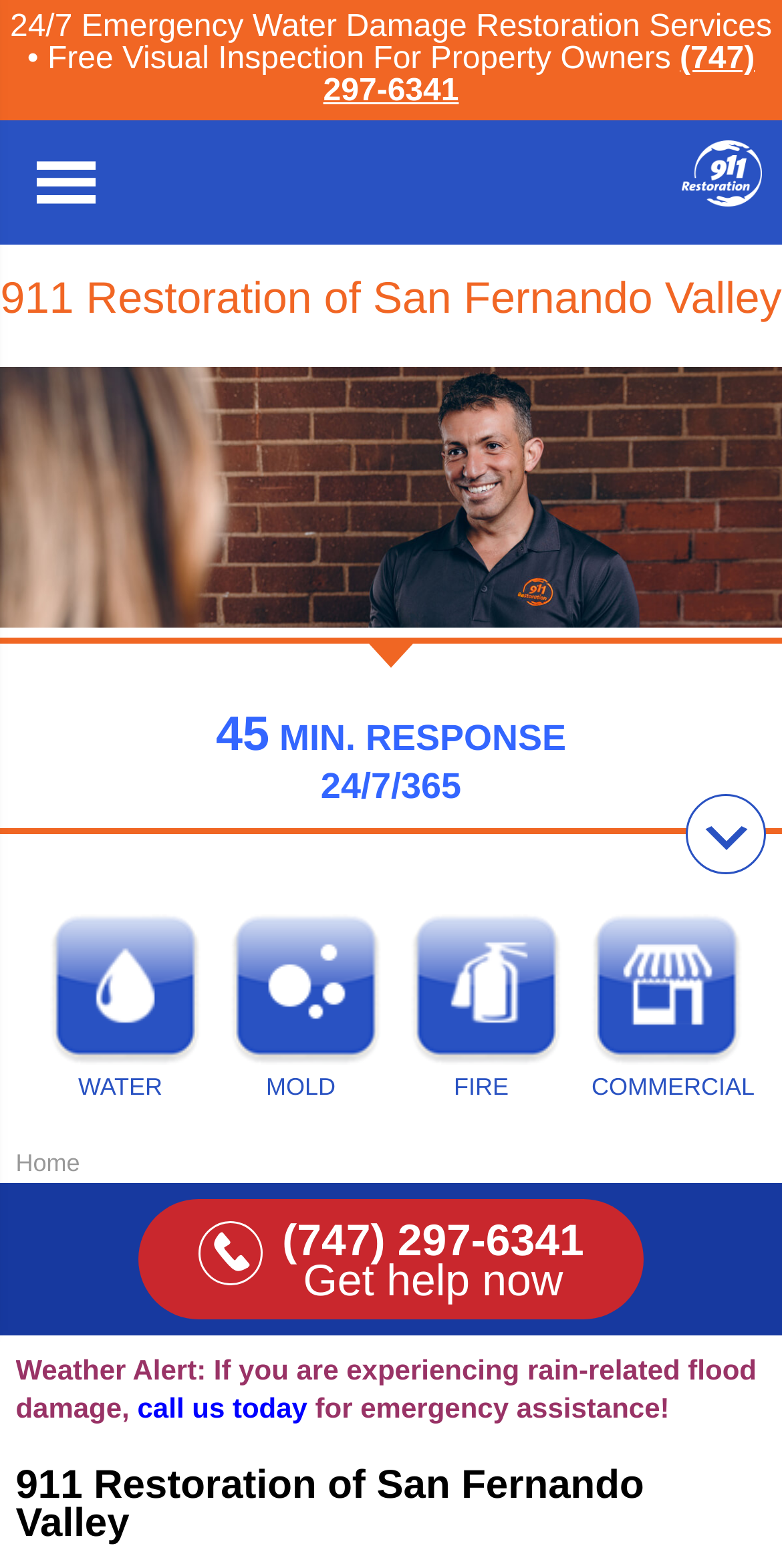Extract the bounding box coordinates of the UI element described: "parent_node: WATER title="Scroll to Down"". Provide the coordinates in the format [left, top, right, bottom] with values ranging from 0 to 1.

[0.877, 0.506, 0.98, 0.558]